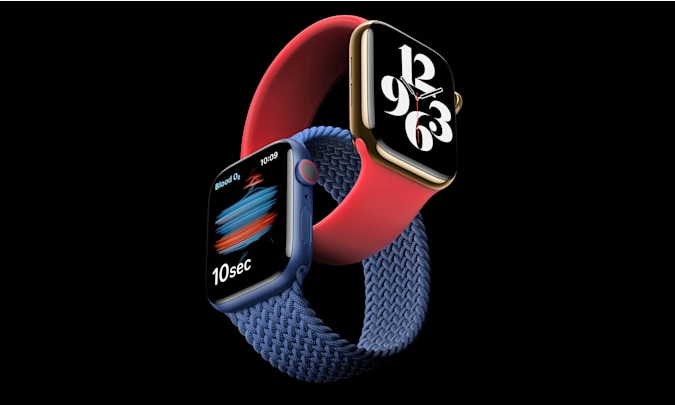Please provide a one-word or short phrase answer to the question:
What is the price of the Apple Watch Series 6 at Amazon?

$399